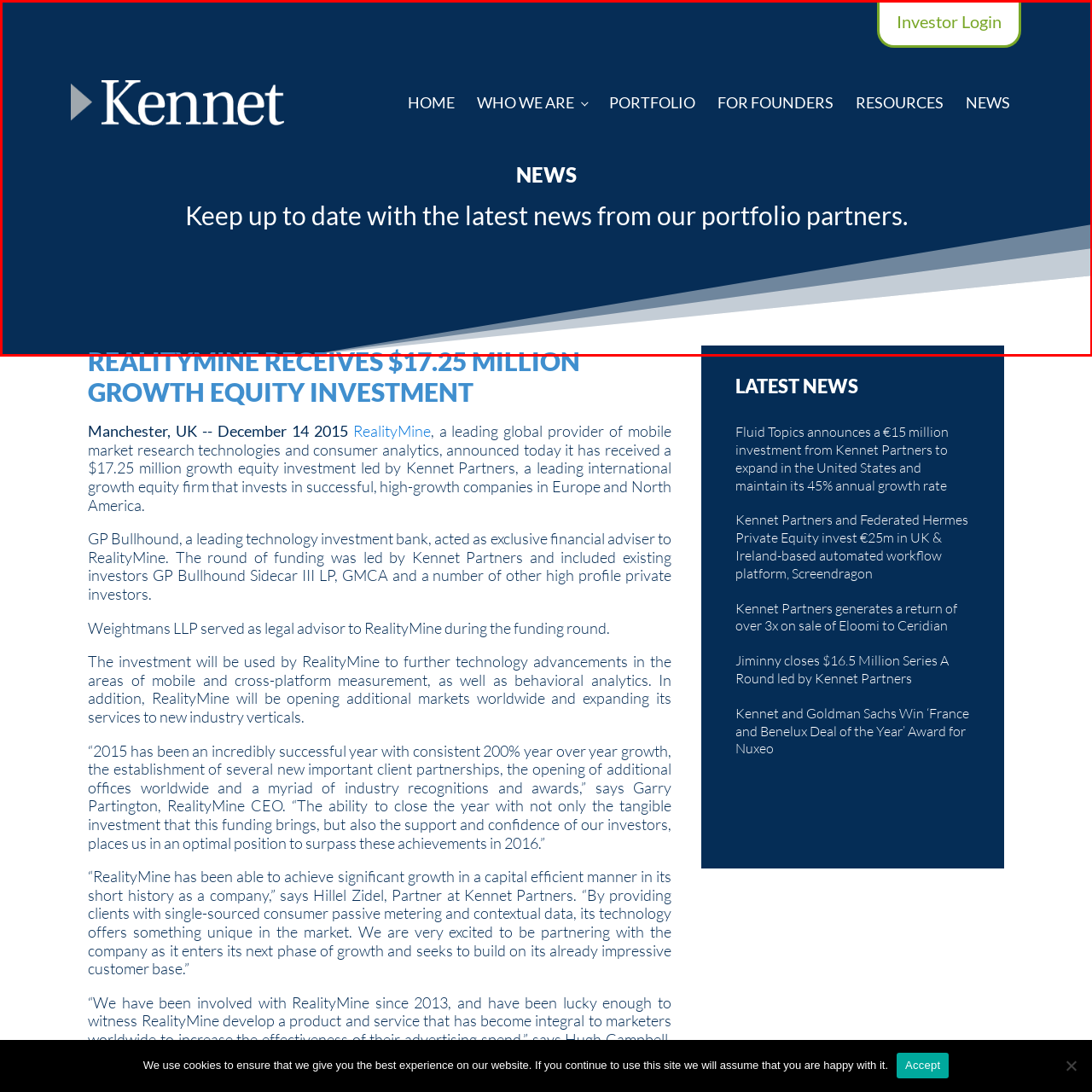How many links are present in the navigation menu? Look at the image outlined by the red bounding box and provide a succinct answer in one word or a brief phrase.

6